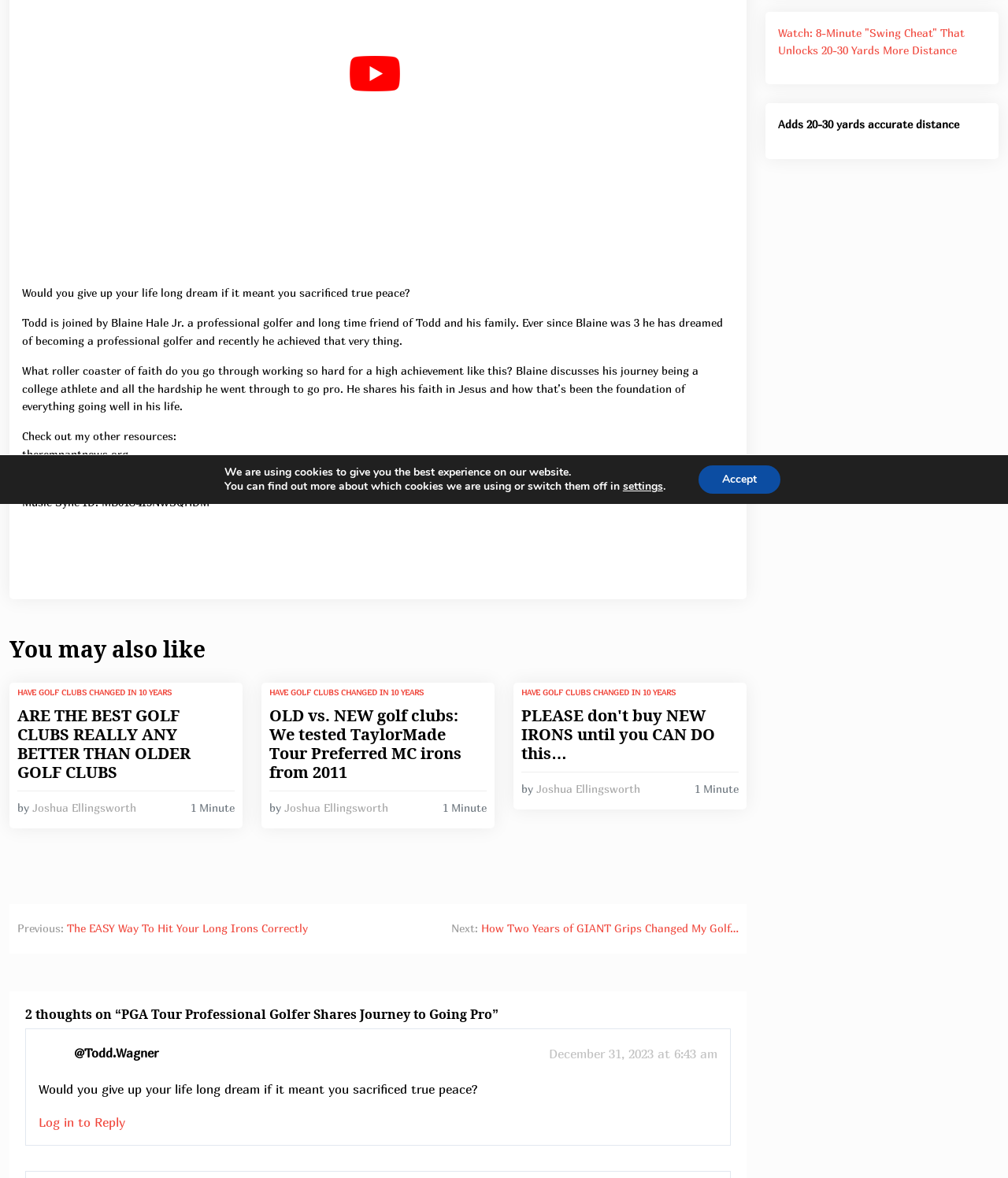Identify the bounding box for the described UI element: "Joshua Ellingsworth".

[0.532, 0.665, 0.635, 0.674]